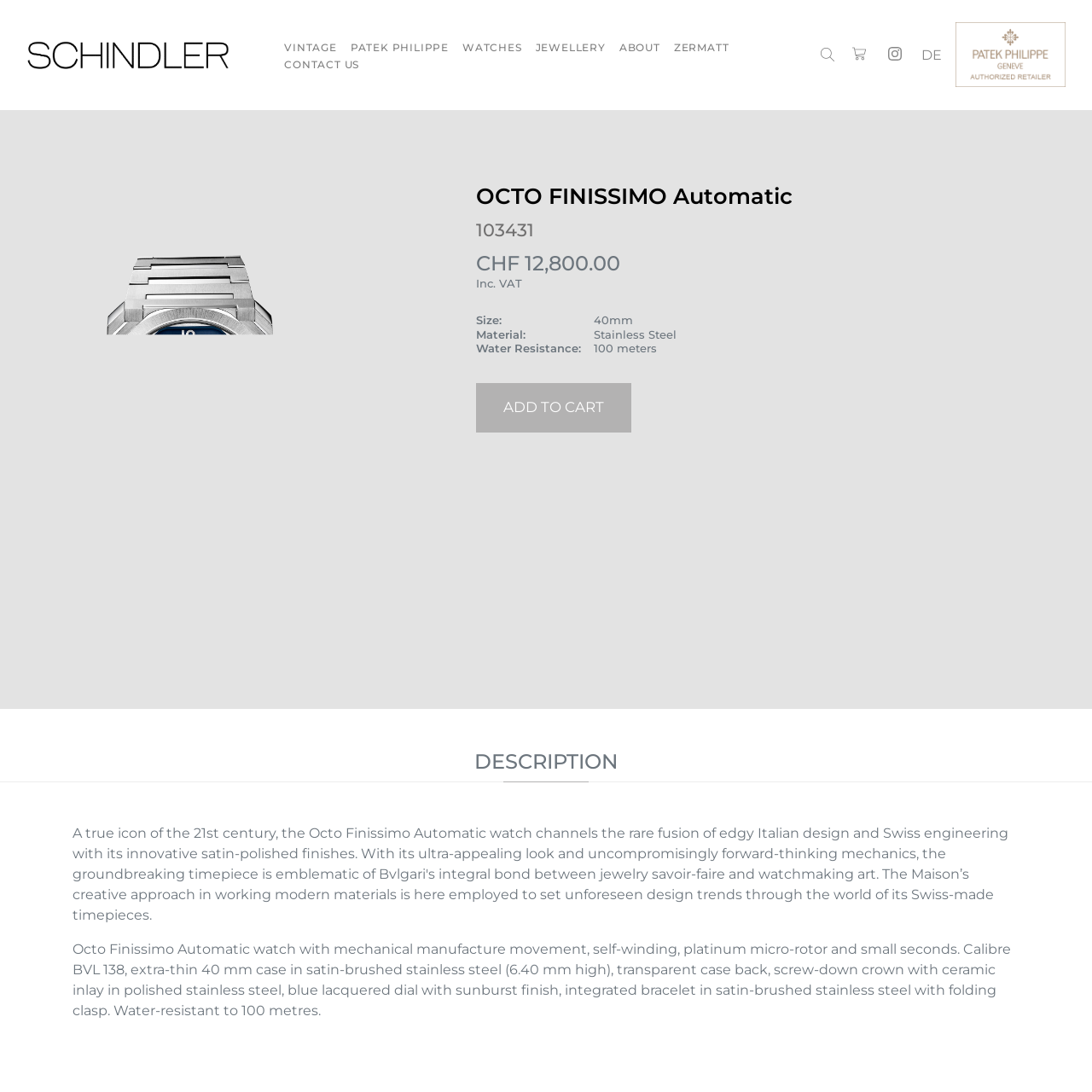Can you find the bounding box coordinates of the area I should click to execute the following instruction: "Add the OCTO FINISSIMO Automatic watch to cart"?

[0.436, 0.351, 0.578, 0.396]